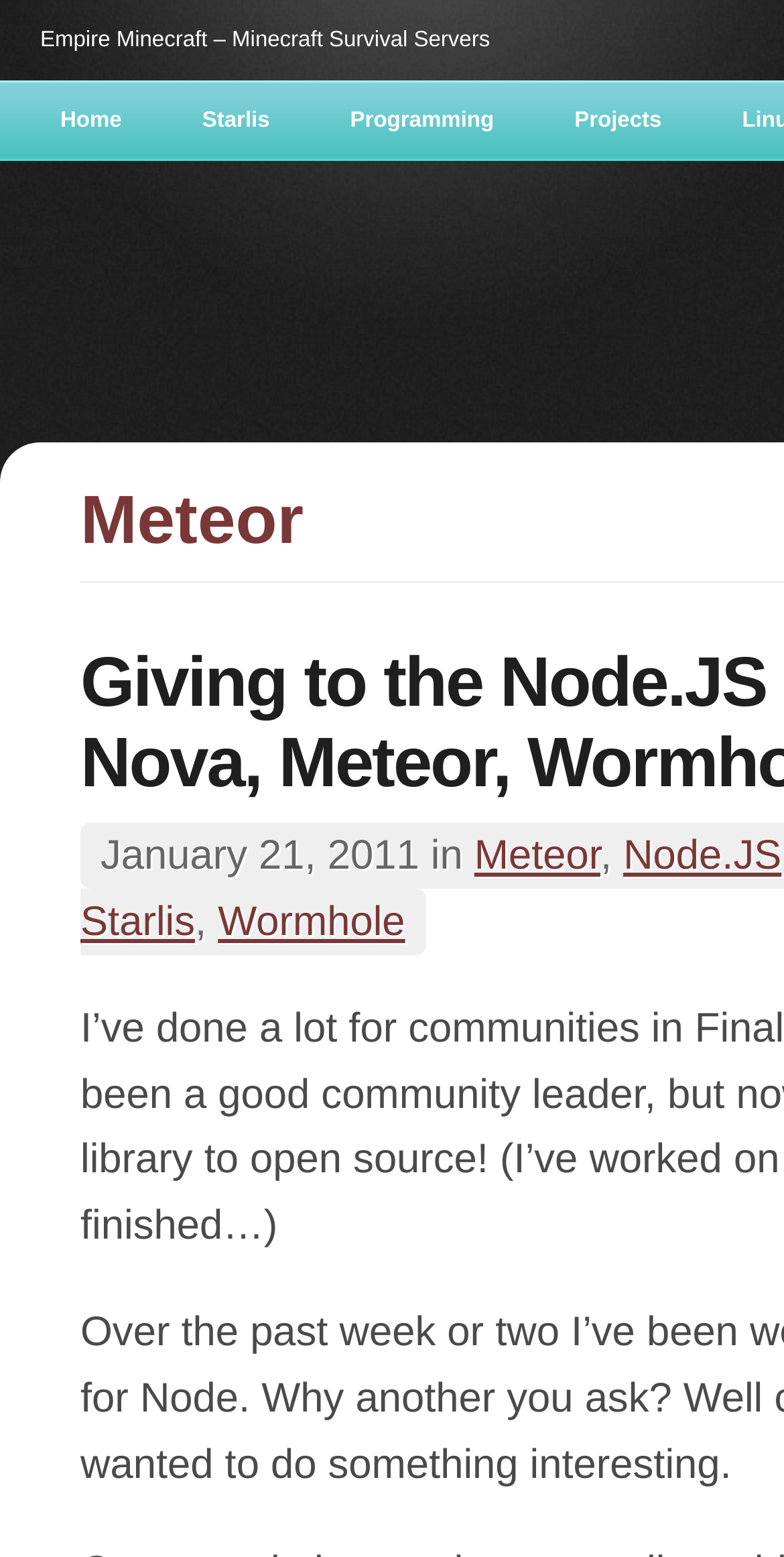Produce a meticulous description of the webpage.

The webpage is titled "Meteor Archives – Aikar's Thoughts" and appears to be a personal blog or archive. At the top, there is a navigation menu with five links: "Empire Minecraft – Minecraft Survival Servers", "Home", "Starlis", "Programming", and "Projects", which are evenly spaced and span the entire width of the page.

Below the navigation menu, there is a section with a date "January 21, 2011" followed by a link to "Meteor" and another link to "Node.JS". These elements are positioned in the upper half of the page, slightly to the right of the center.

Further down, there are three links: "Starlis", "Wormhole", and another instance of "Starlis", which are positioned closer to the left edge of the page. These links are separated by a comma, indicating that they might be related or categorized together.

Overall, the webpage appears to be a collection of links and archives related to the author's thoughts and projects, with a focus on technology and programming.